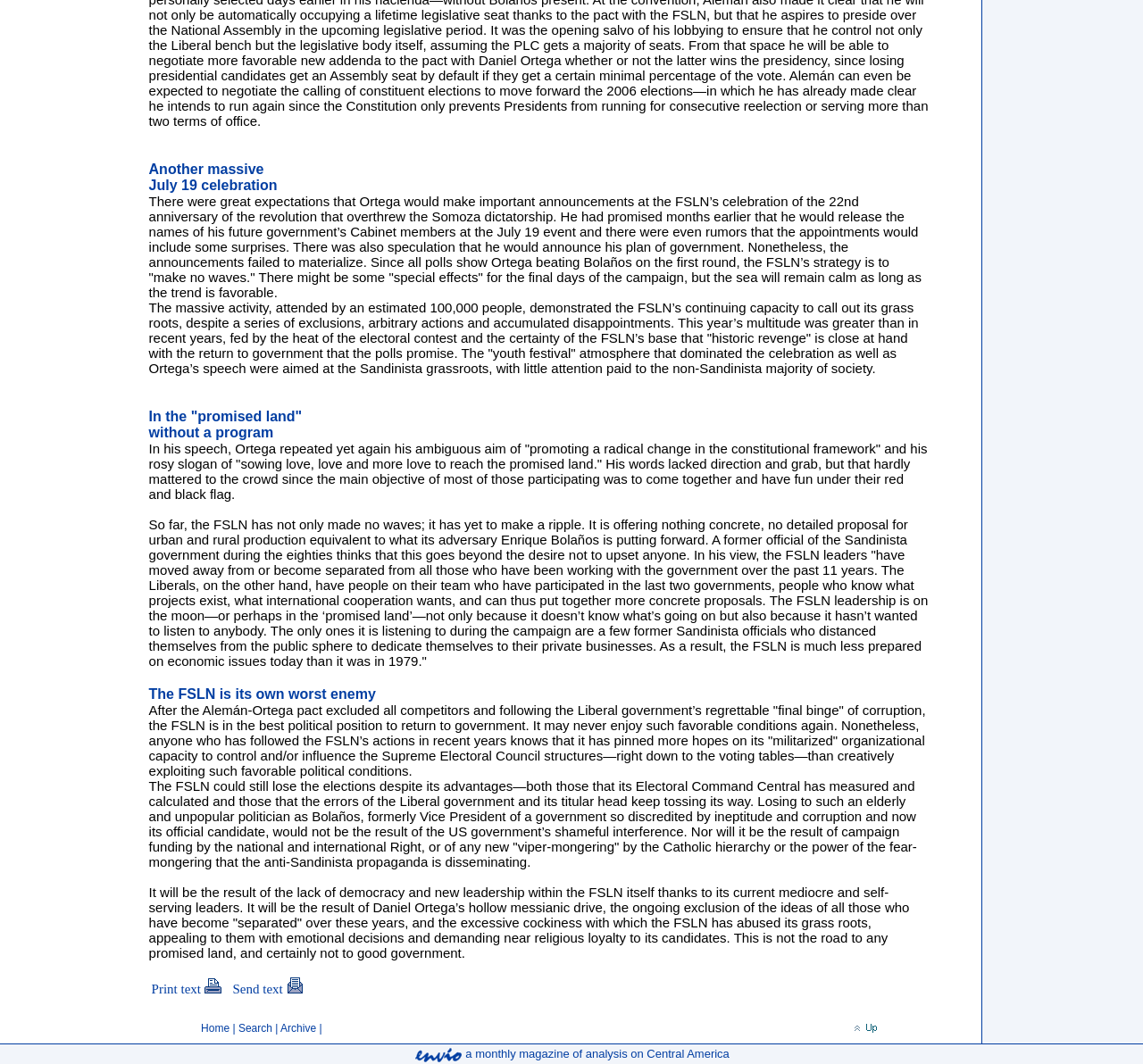Determine the bounding box coordinates for the clickable element required to fulfill the instruction: "Go to Archive". Provide the coordinates as four float numbers between 0 and 1, i.e., [left, top, right, bottom].

[0.245, 0.961, 0.277, 0.972]